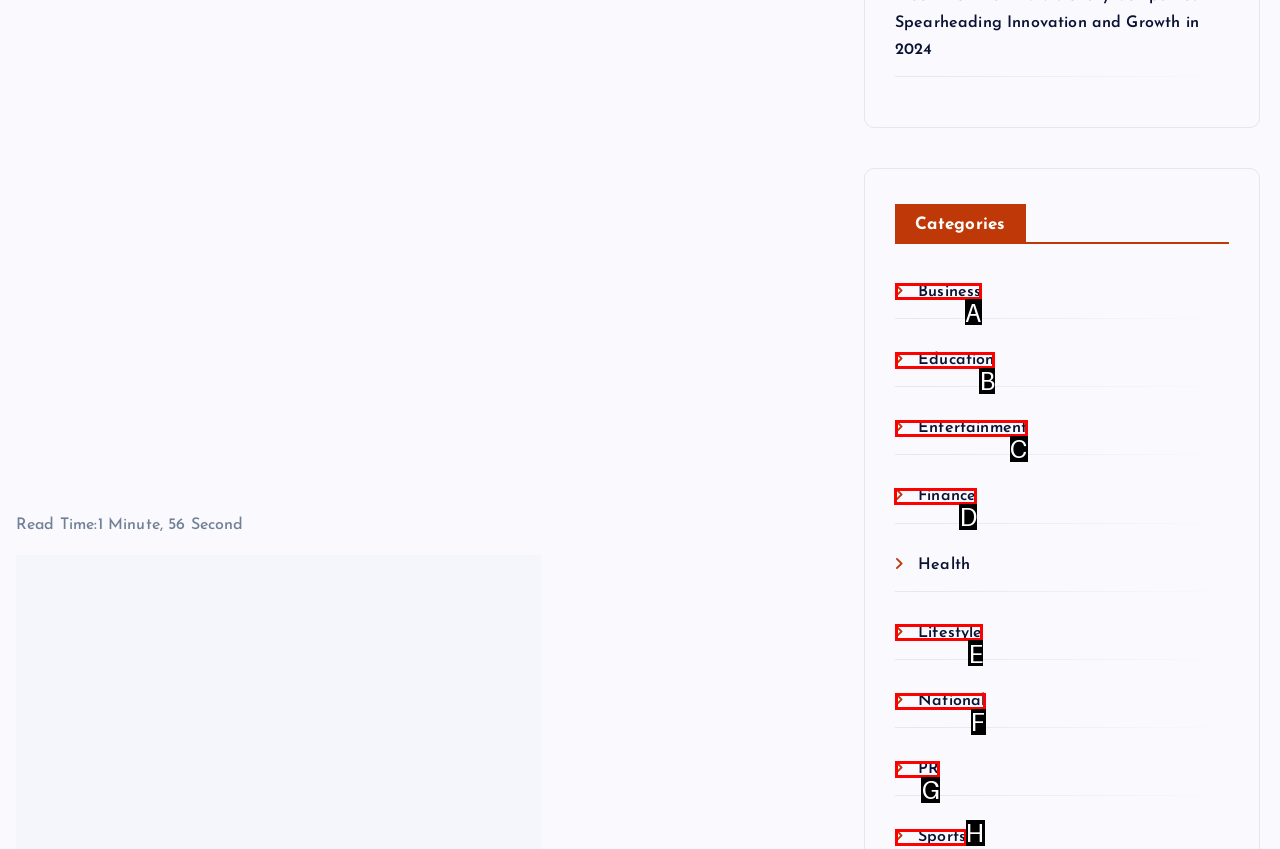Determine the appropriate lettered choice for the task: Explore Finance section. Reply with the correct letter.

D